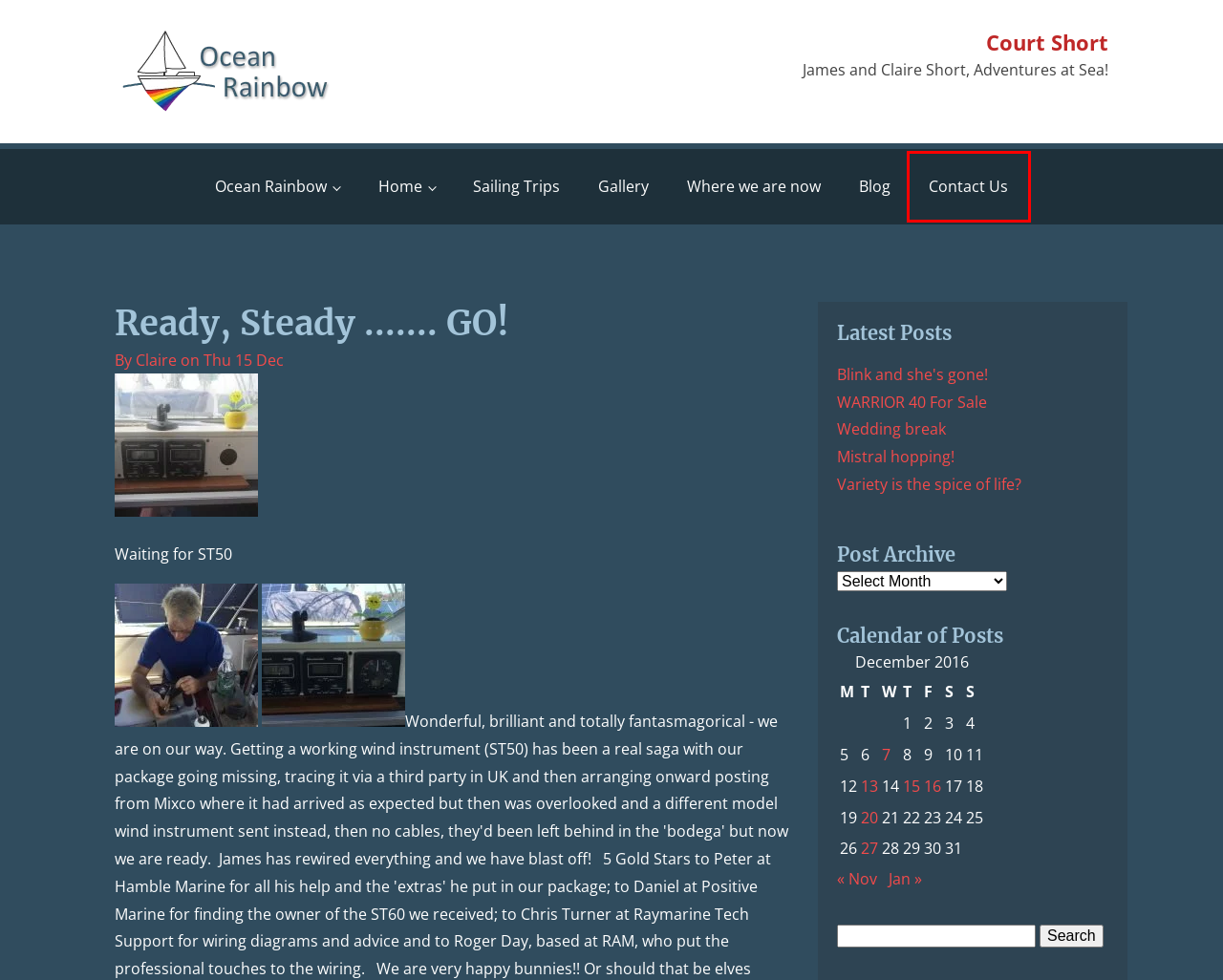You are given a screenshot of a webpage with a red rectangle bounding box around an element. Choose the best webpage description that matches the page after clicking the element in the bounding box. Here are the candidates:
A. Wedding break - Court Short
B. Contact Us - Court Short
C. Gallery - Court Short
D. Sailing Trips - Court Short
E. Blog - Court Short
F. WARRIOR 40 For Sale - Court Short
G. Court Short - James and Claire Short, Adventures at Sea!
H. Variety is the spice of life? - Court Short

B